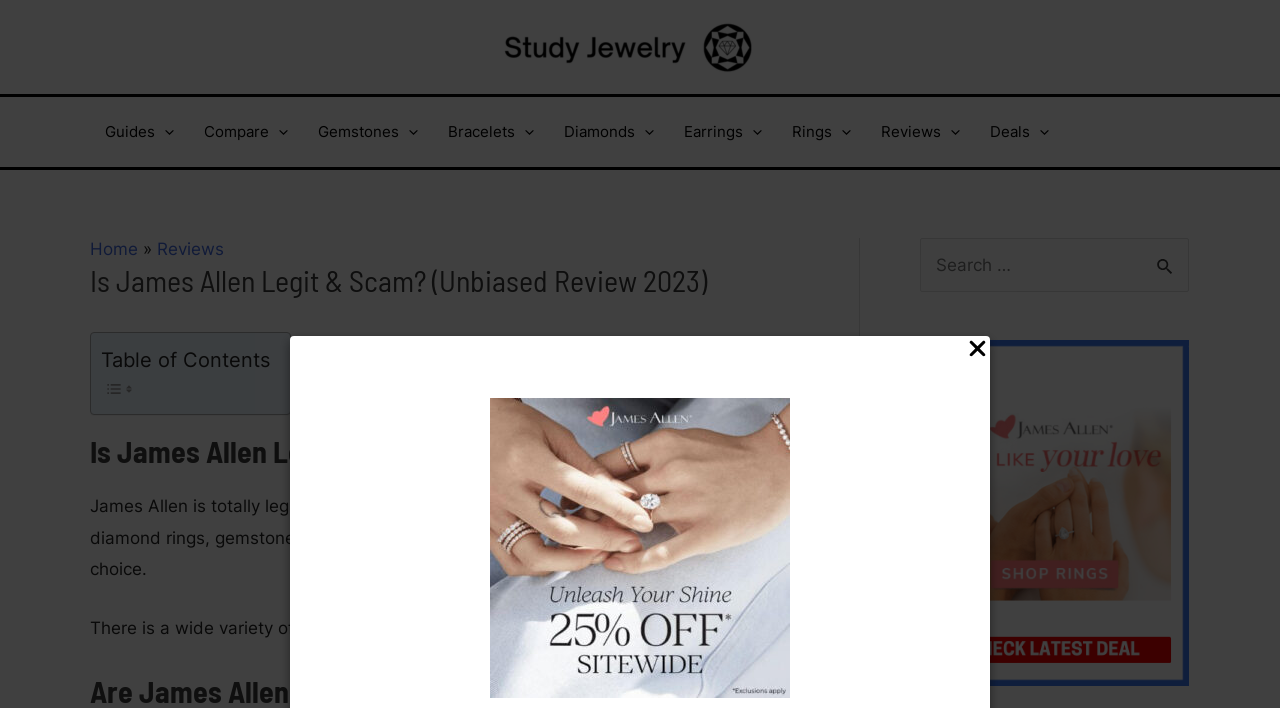Find the bounding box coordinates for the area that must be clicked to perform this action: "Click on the 'James Allen' link".

[0.719, 0.708, 0.929, 0.737]